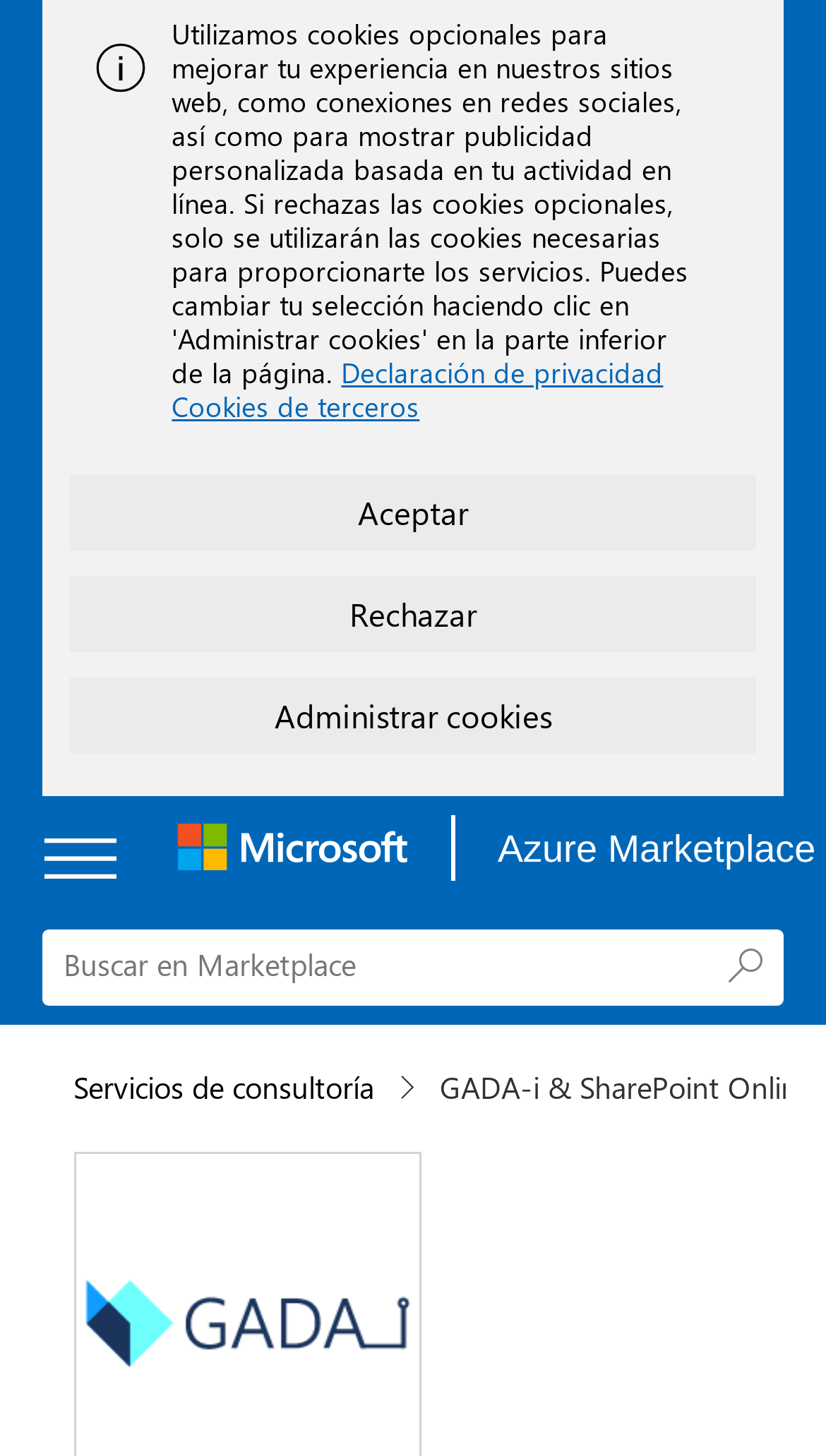Locate the coordinates of the bounding box for the clickable region that fulfills this instruction: "Search in Marketplace".

[0.051, 0.638, 0.949, 0.691]